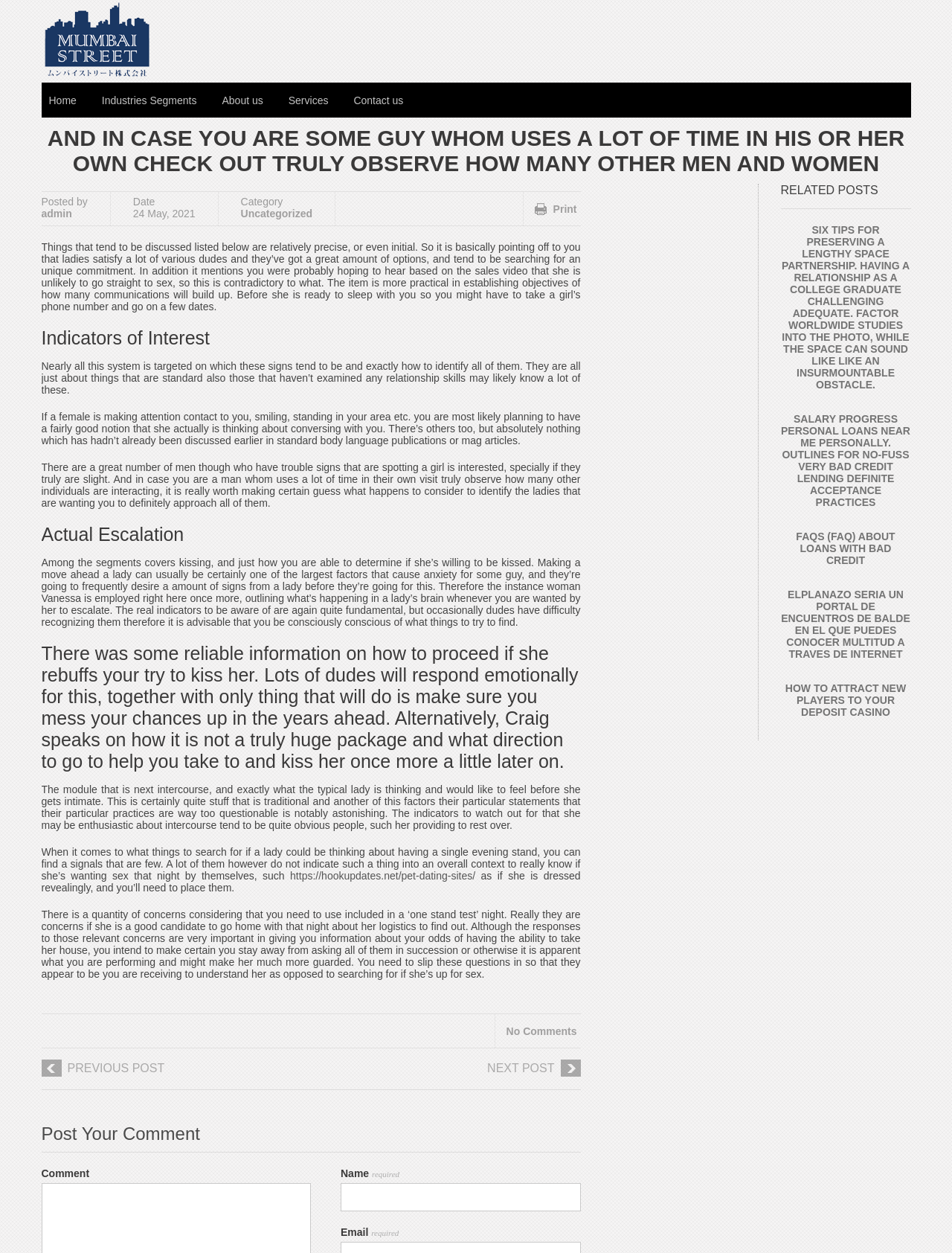What is the topic of the 'Actual Escalation' section?
Answer the question with a single word or phrase by looking at the picture.

Kissing